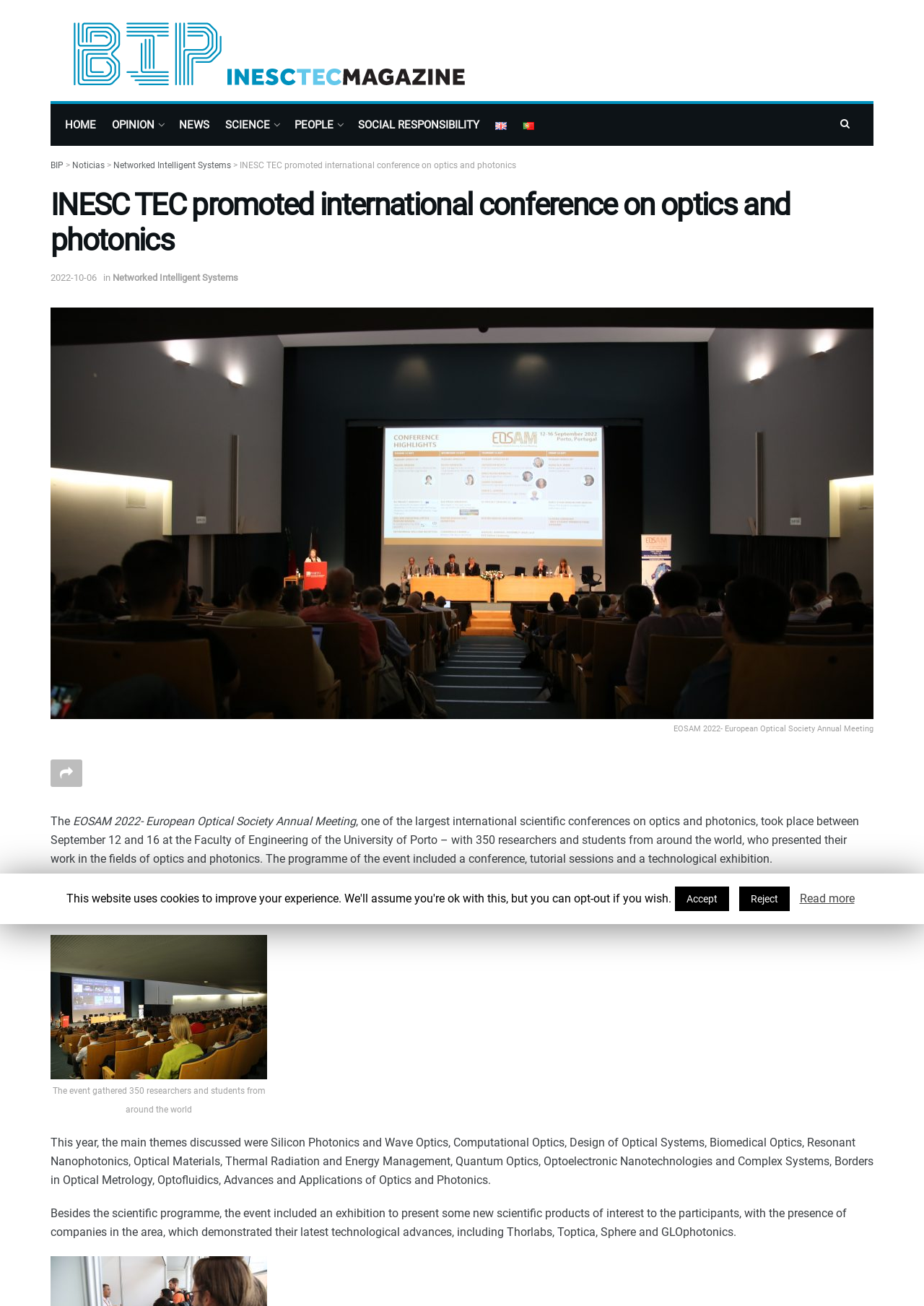Refer to the image and provide an in-depth answer to the question: 
What is the name of the faculty where the conference took place?

I found the answer by reading the paragraph that describes the event, which states 'took place between September 12 and 16 at the Faculty of Engineering of the University of Porto'.